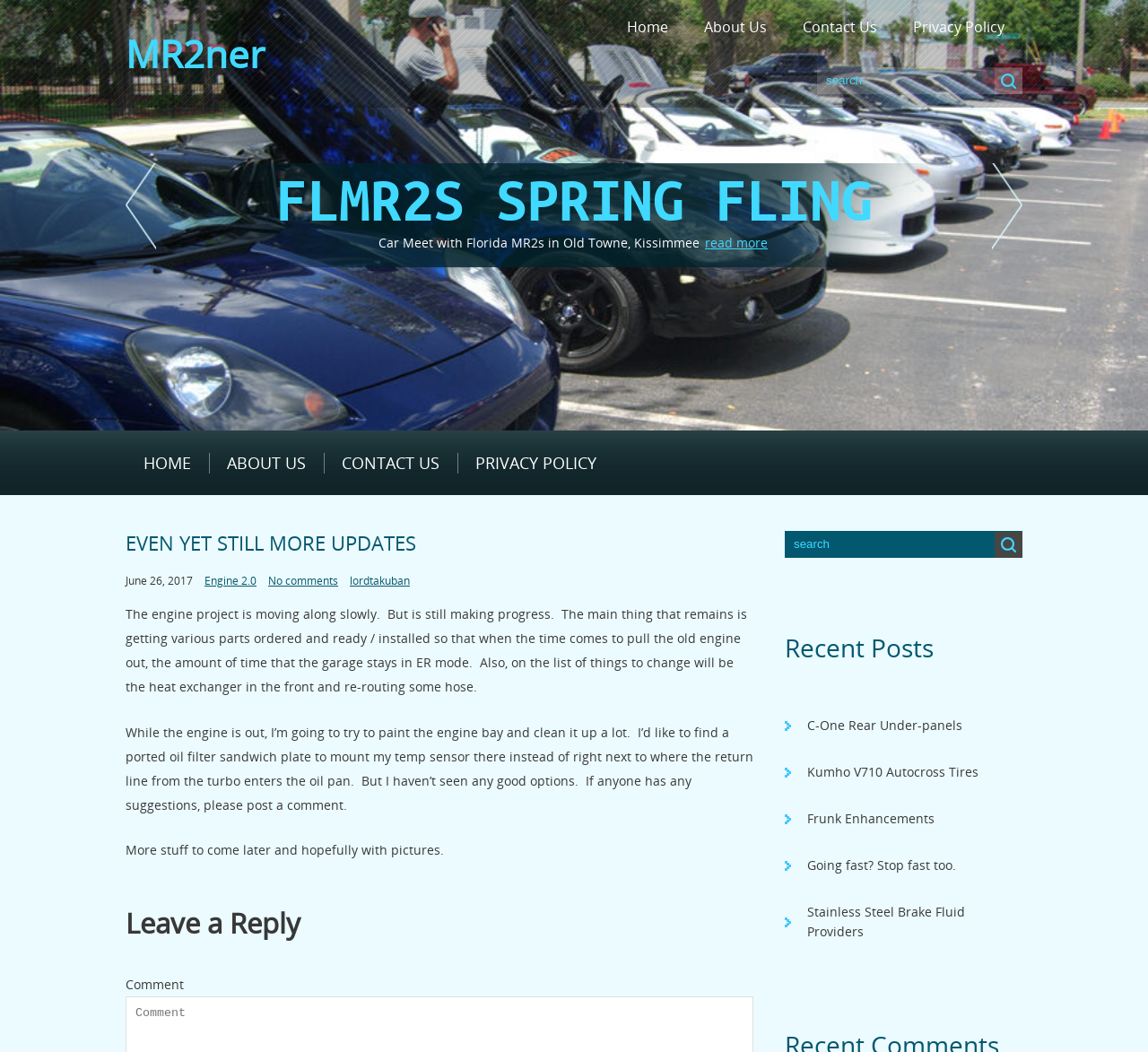Identify the bounding box coordinates for the region to click in order to carry out this instruction: "Click on the 'FLMR2s Spring Fling' link". Provide the coordinates using four float numbers between 0 and 1, formatted as [left, top, right, bottom].

[0.0, 0.393, 1.0, 0.409]